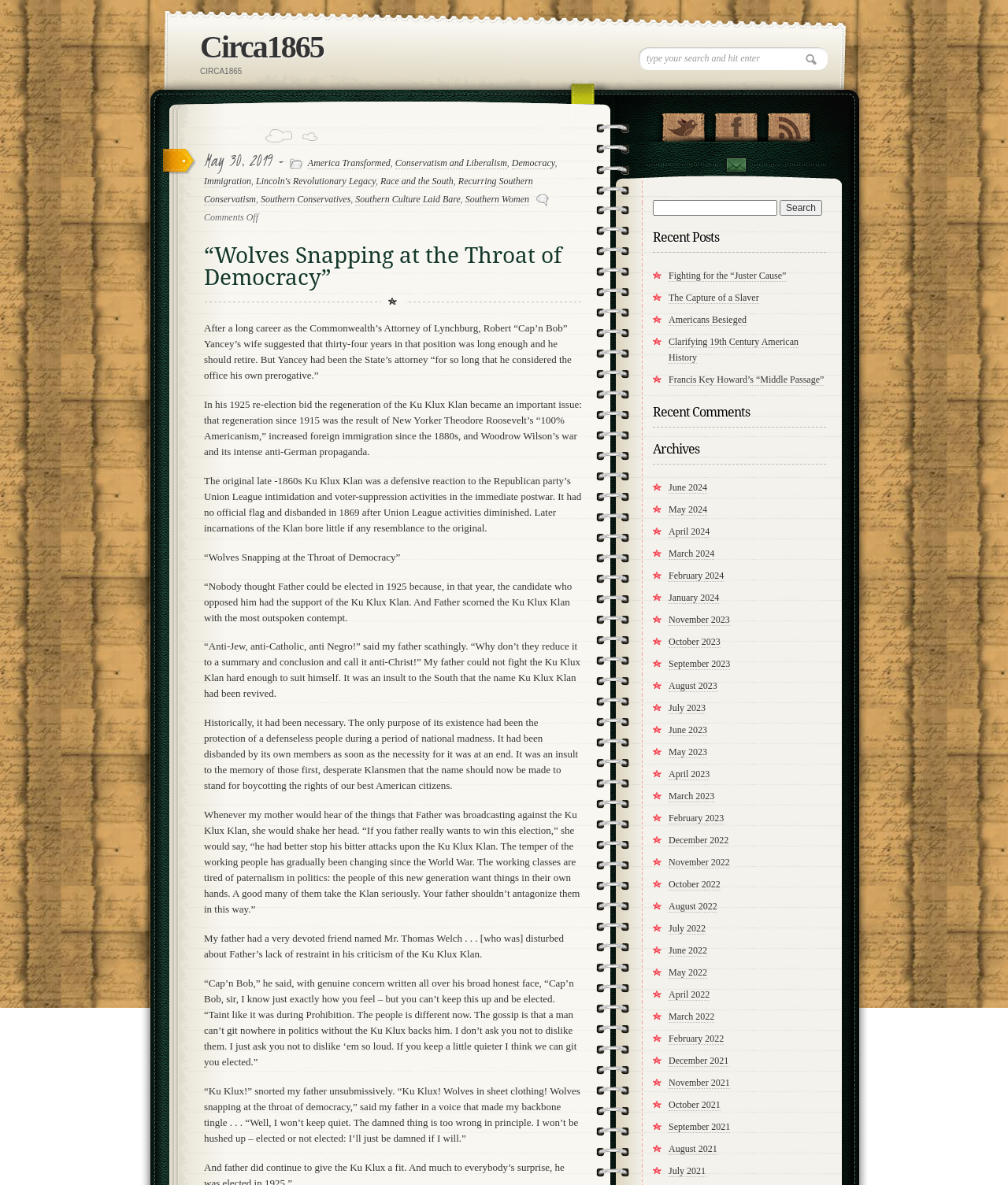Locate the bounding box coordinates of the clickable area needed to fulfill the instruction: "Contact".

[0.64, 0.13, 0.82, 0.152]